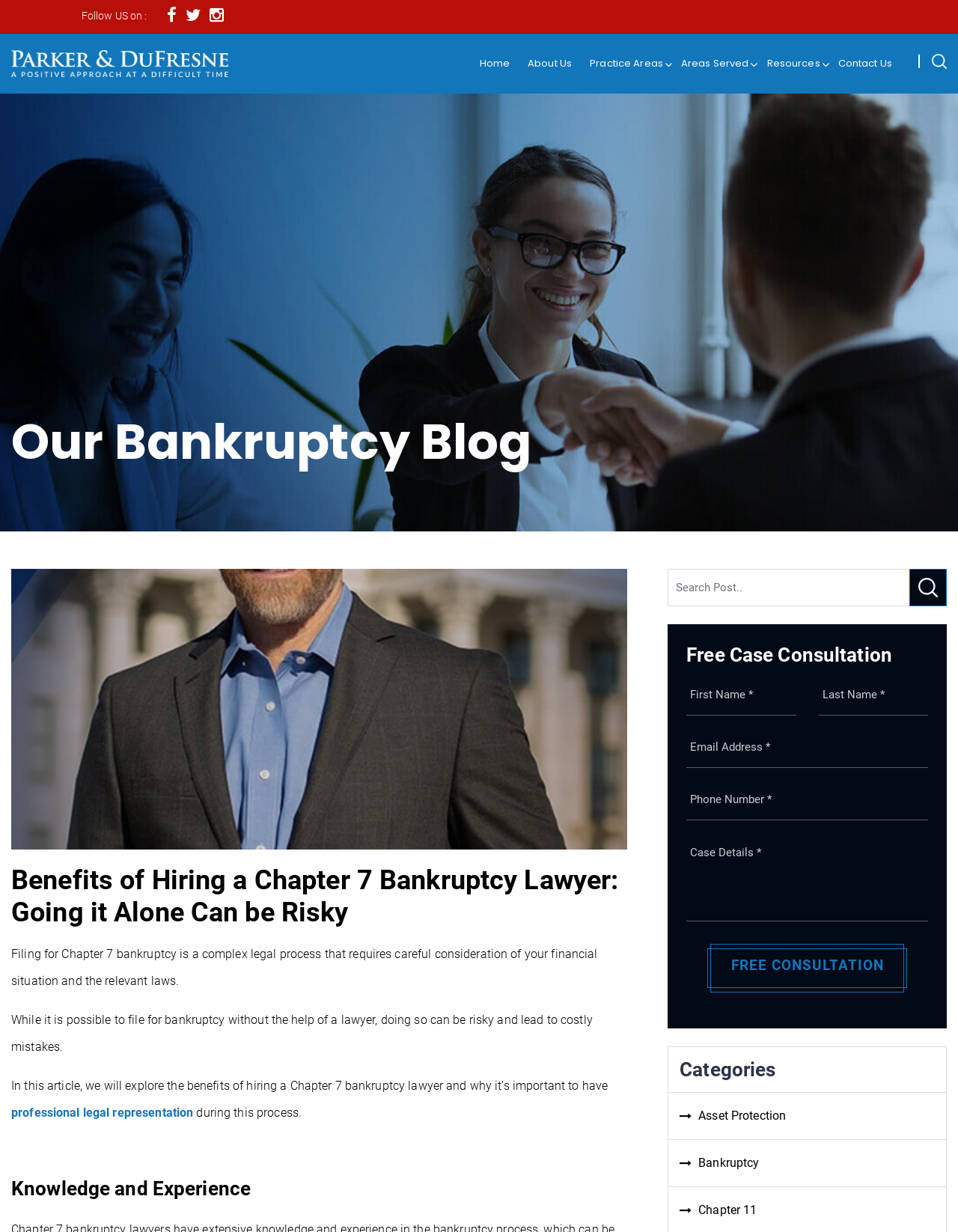What is the main topic of the webpage?
Answer the question using a single word or phrase, according to the image.

Chapter 7 bankruptcy